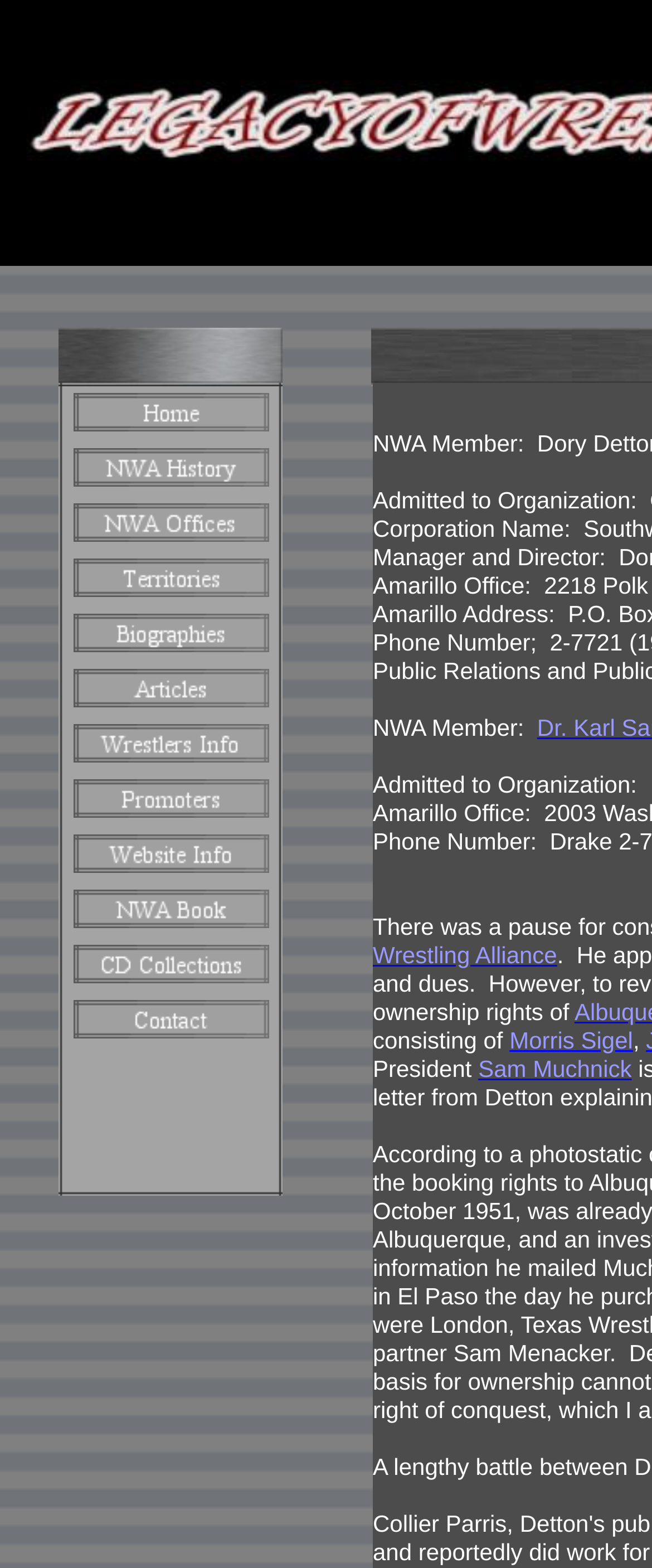Please specify the bounding box coordinates of the clickable region to carry out the following instruction: "Click the link 'Morris Sigel'". The coordinates should be four float numbers between 0 and 1, in the format [left, top, right, bottom].

[0.781, 0.655, 0.971, 0.673]